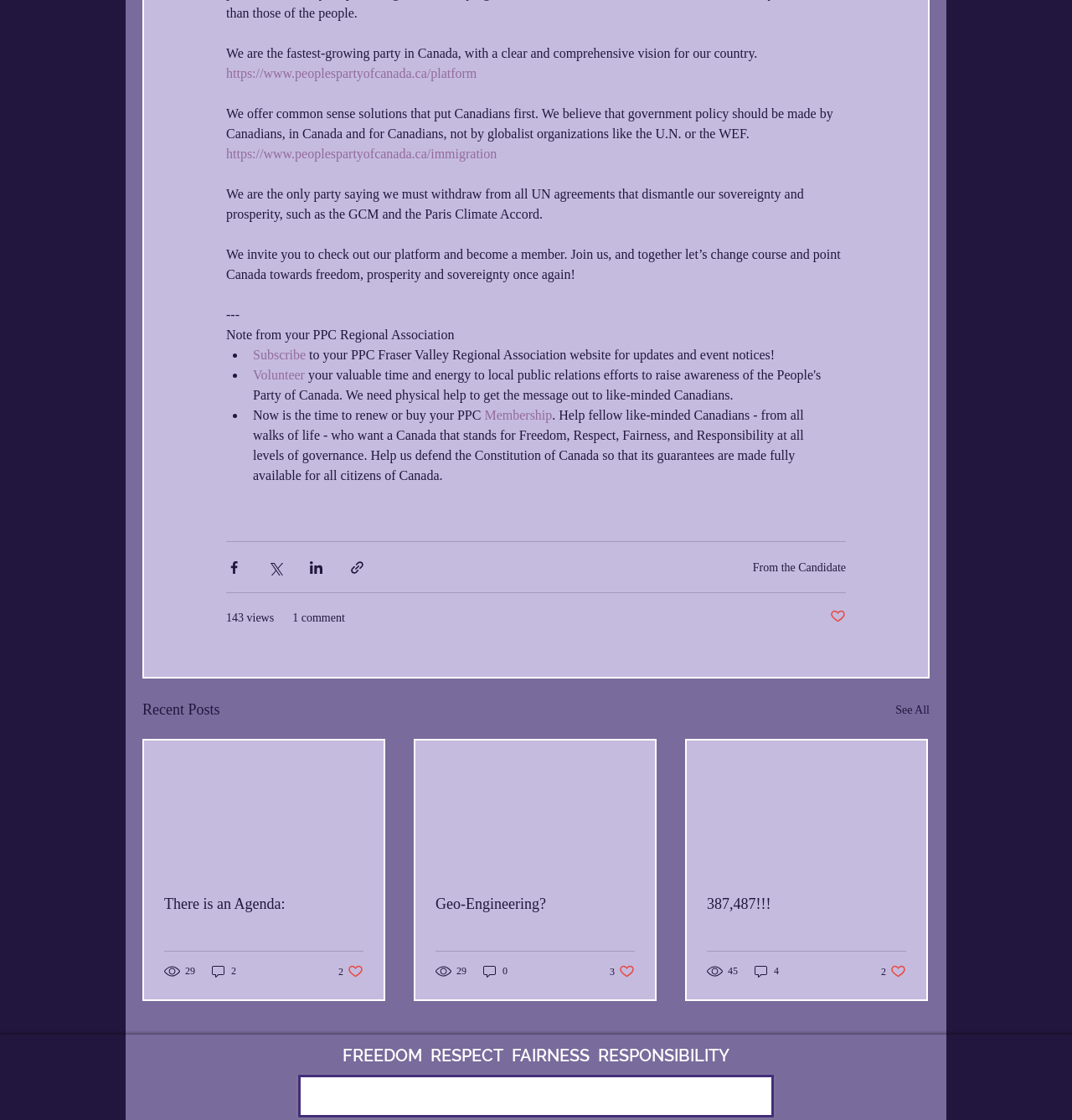Give a short answer to this question using one word or a phrase:
What is the purpose of the 'Share via' buttons?

To share content on social media